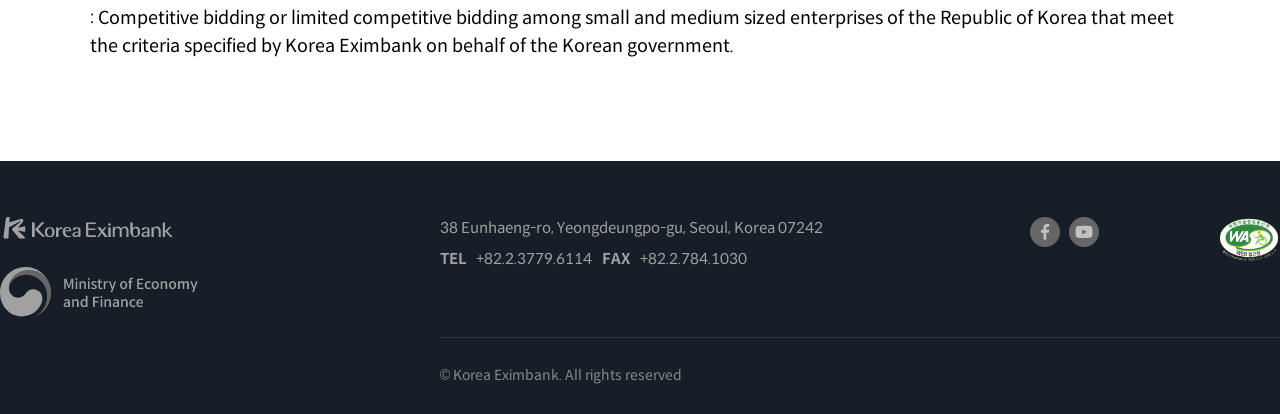Refer to the screenshot and answer the following question in detail:
What is the phone number of the bank?

The phone number of the bank can be found in the static text '+82.2.3779.6114' which is next to the static text 'TEL'.